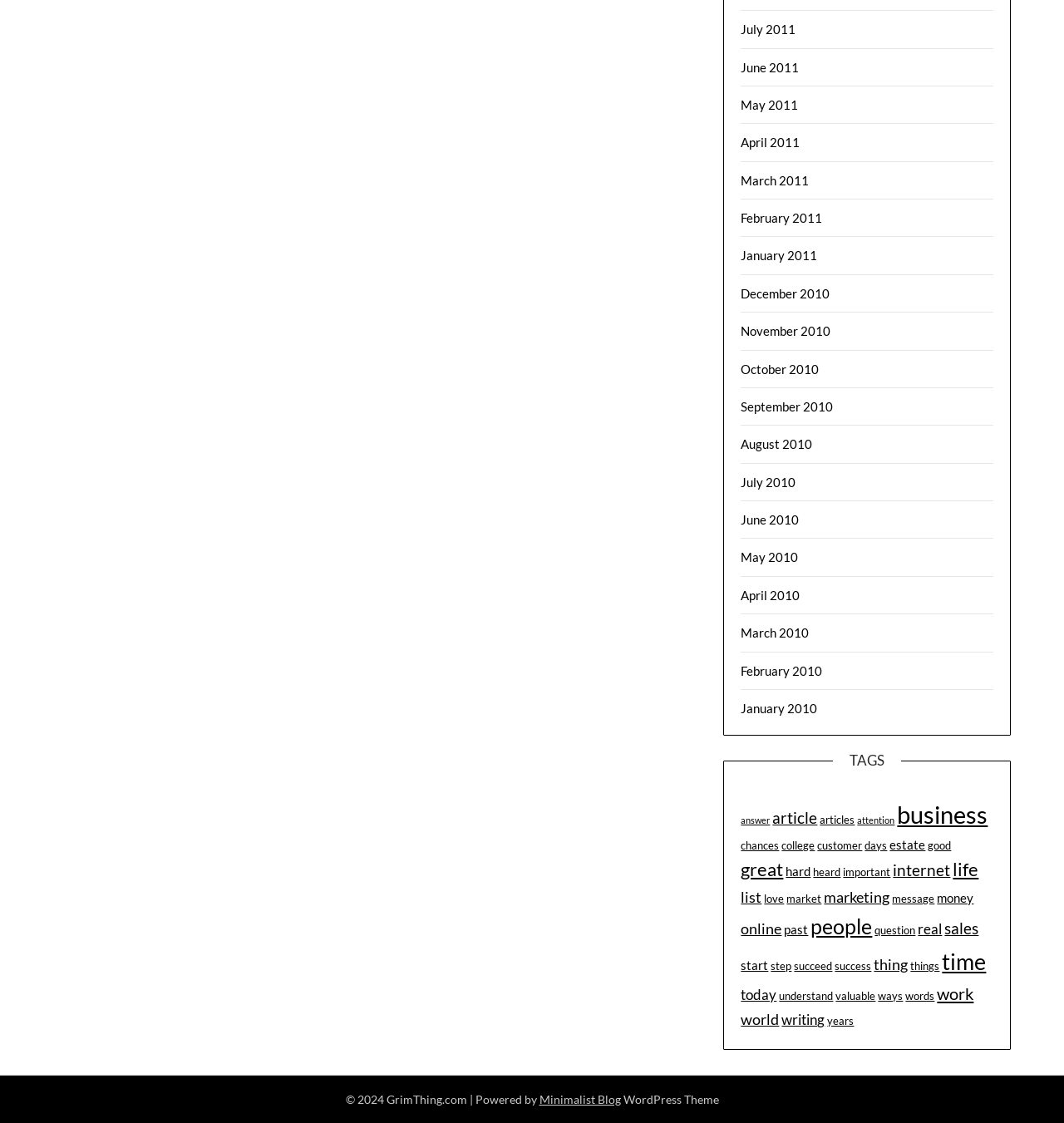Please pinpoint the bounding box coordinates for the region I should click to adhere to this instruction: "Speak with us".

None